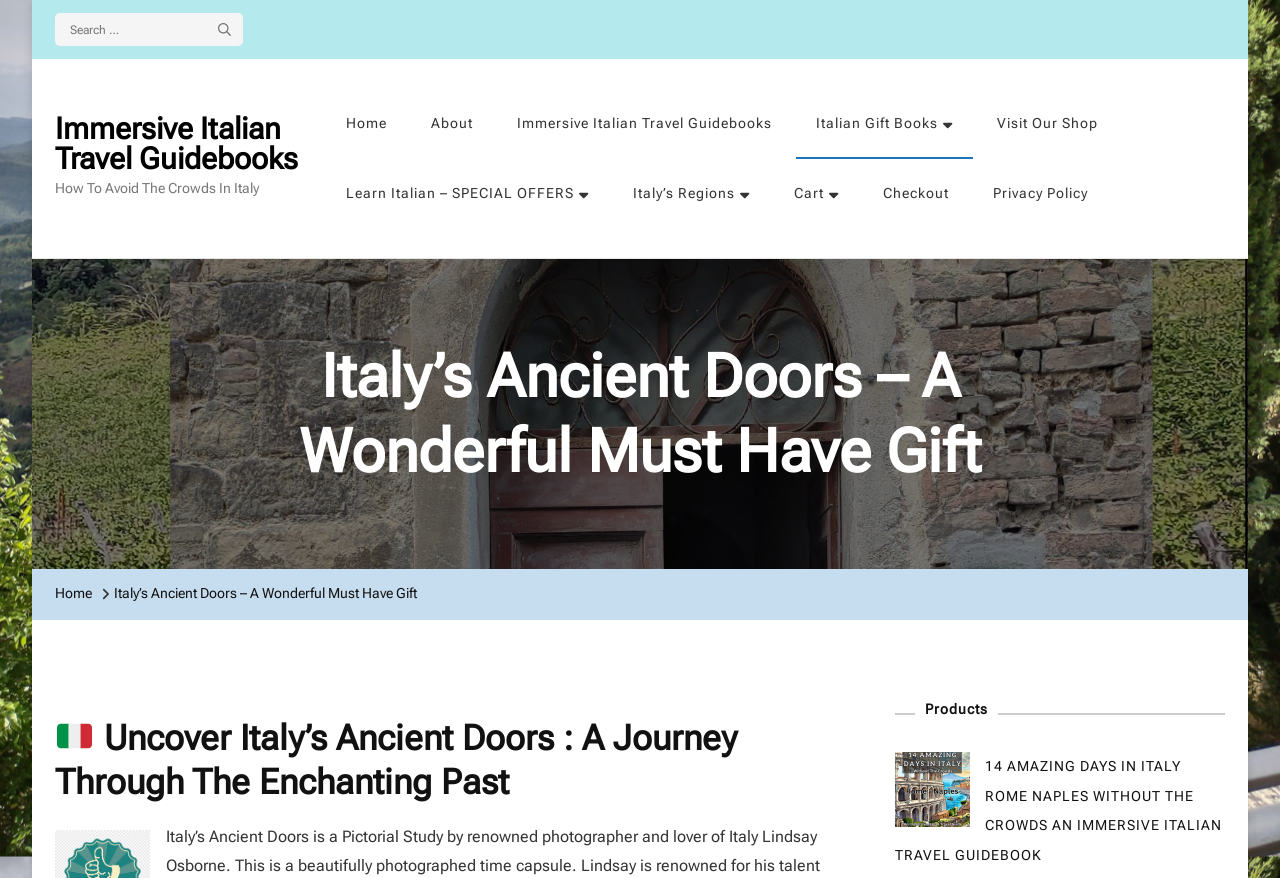Identify the bounding box coordinates of the region I need to click to complete this instruction: "Learn Italian with a special offer".

[0.254, 0.26, 0.426, 0.363]